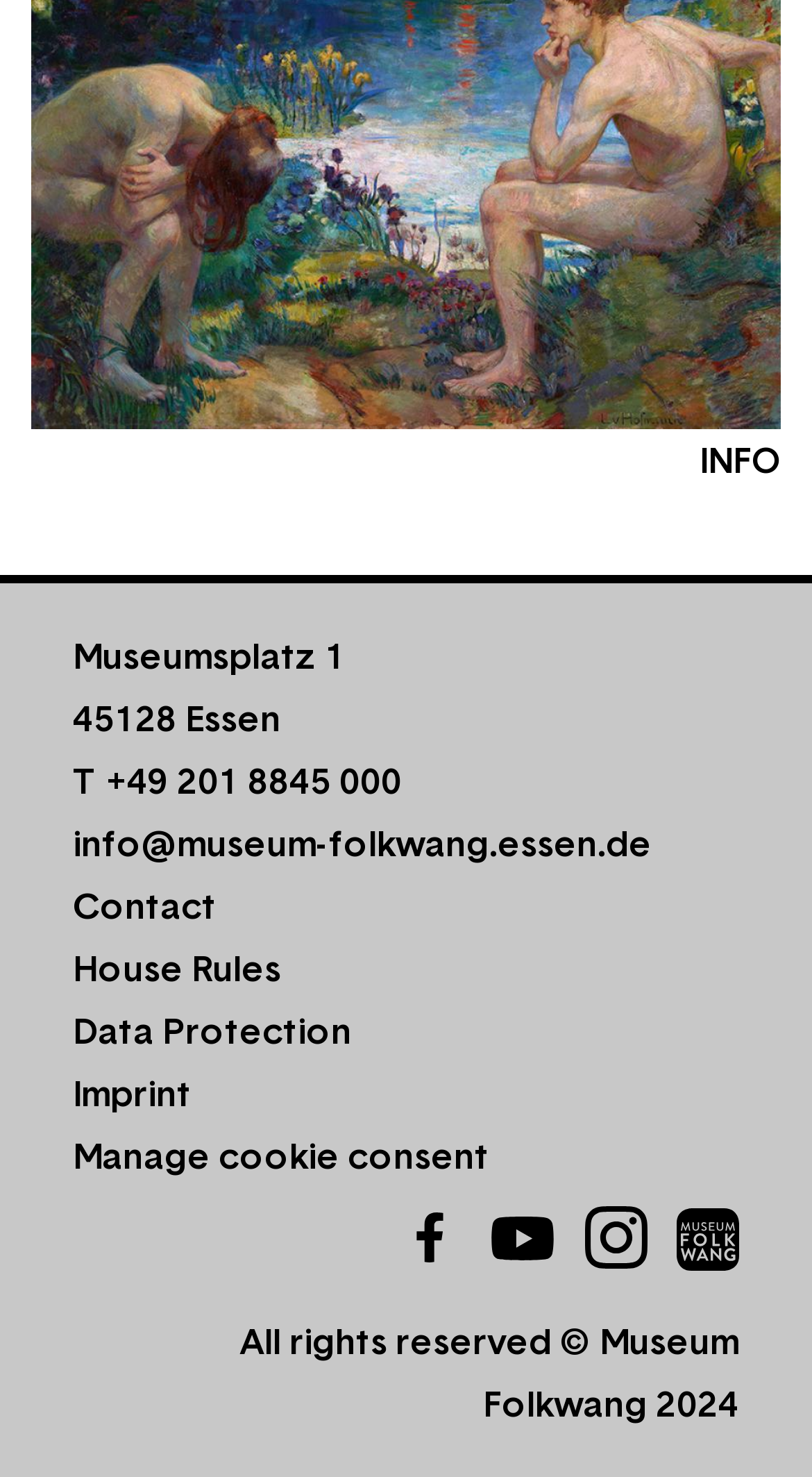Please study the image and answer the question comprehensively:
What is the email address to contact Museum Folkwang?

I found the email address by looking at the link element in the contentinfo section, which provides the email address as 'info@museum-folkwang.essen.de'.